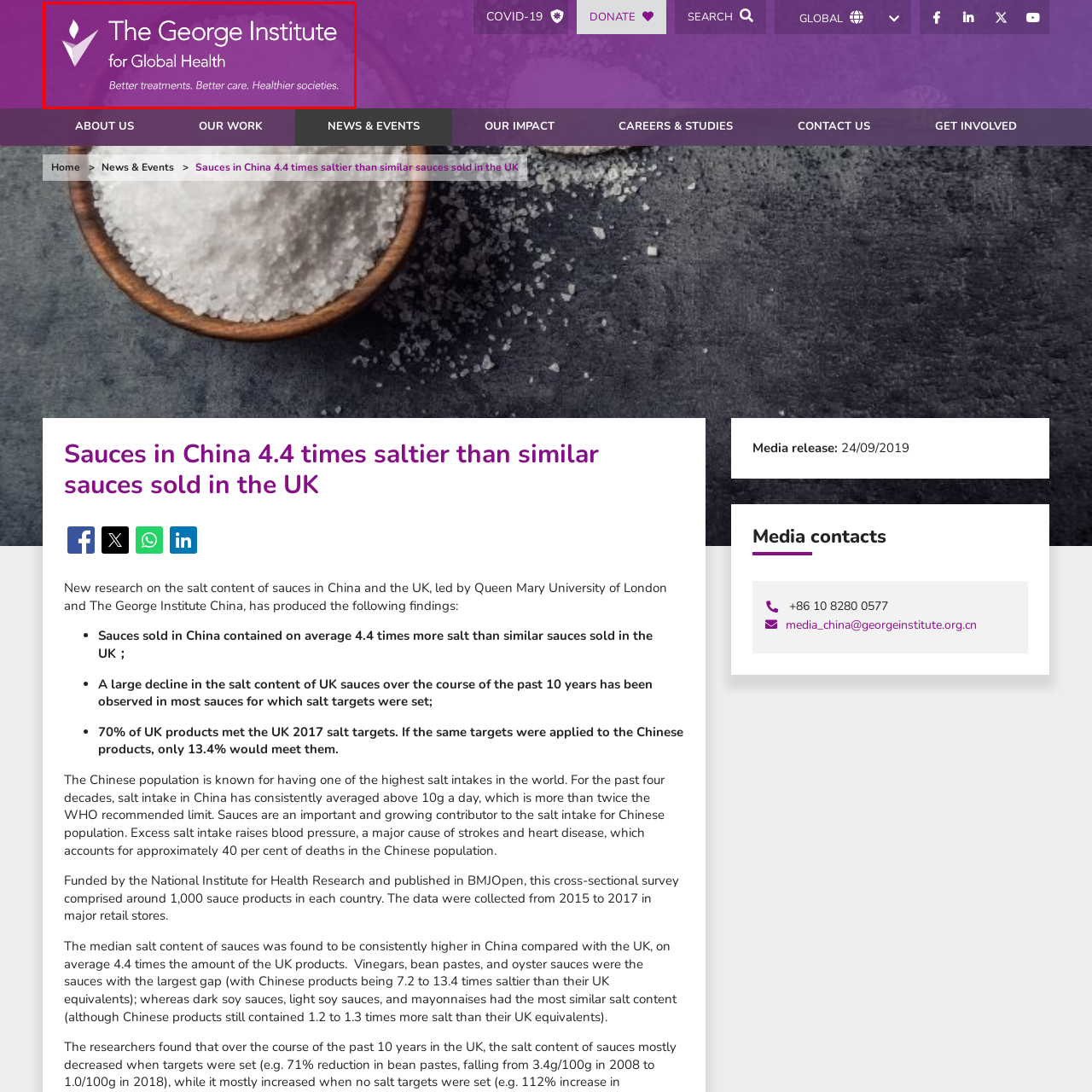Generate an in-depth caption for the image segment highlighted with a red box.

The image features the logo of The George Institute for Global Health, prominently displayed in a modern and clean design. The logo is accompanied by the institute's tagline, "Better treatments. Better care. Healthier societies." The color scheme, characterized by a rich purple background, evokes a sense of professionalism and dedication to global health issues. The visual identity encapsulates the institute's mission to enhance healthcare outcomes through research and advocacy, reinforcing its commitment to addressing health challenges worldwide.